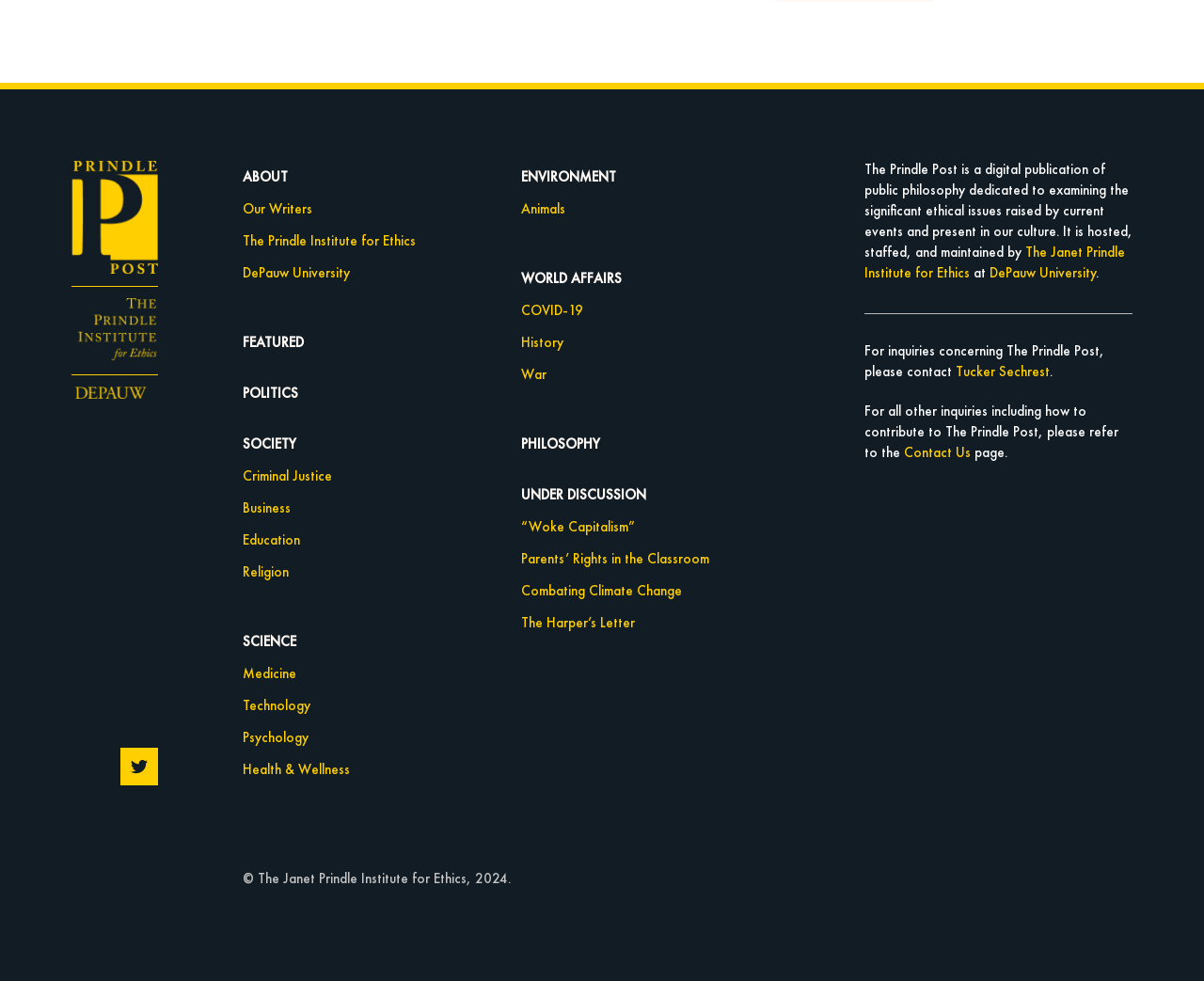Using the element description provided, determine the bounding box coordinates in the format (top-left x, top-left y, bottom-right x, bottom-right y). Ensure that all values are floating point numbers between 0 and 1. Element description: Environment

[0.432, 0.174, 0.511, 0.189]